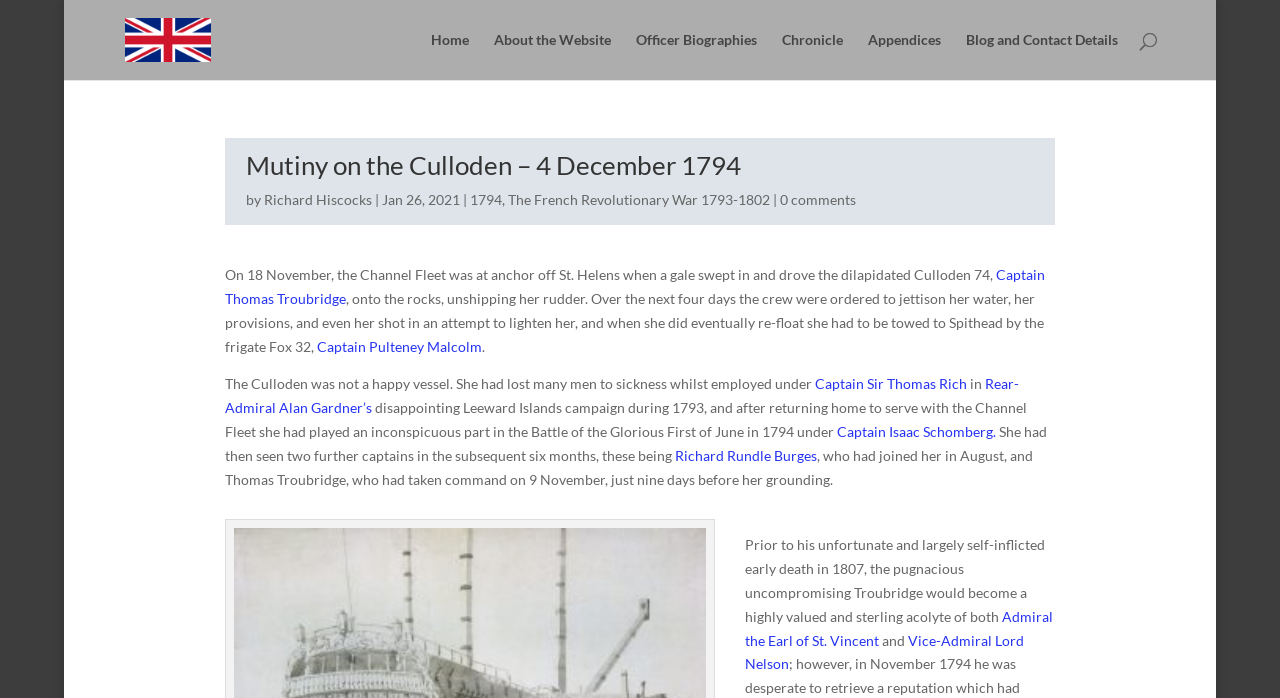Please identify the bounding box coordinates of the element I should click to complete this instruction: 'Search for something'. The coordinates should be given as four float numbers between 0 and 1, like this: [left, top, right, bottom].

[0.095, 0.0, 0.905, 0.001]